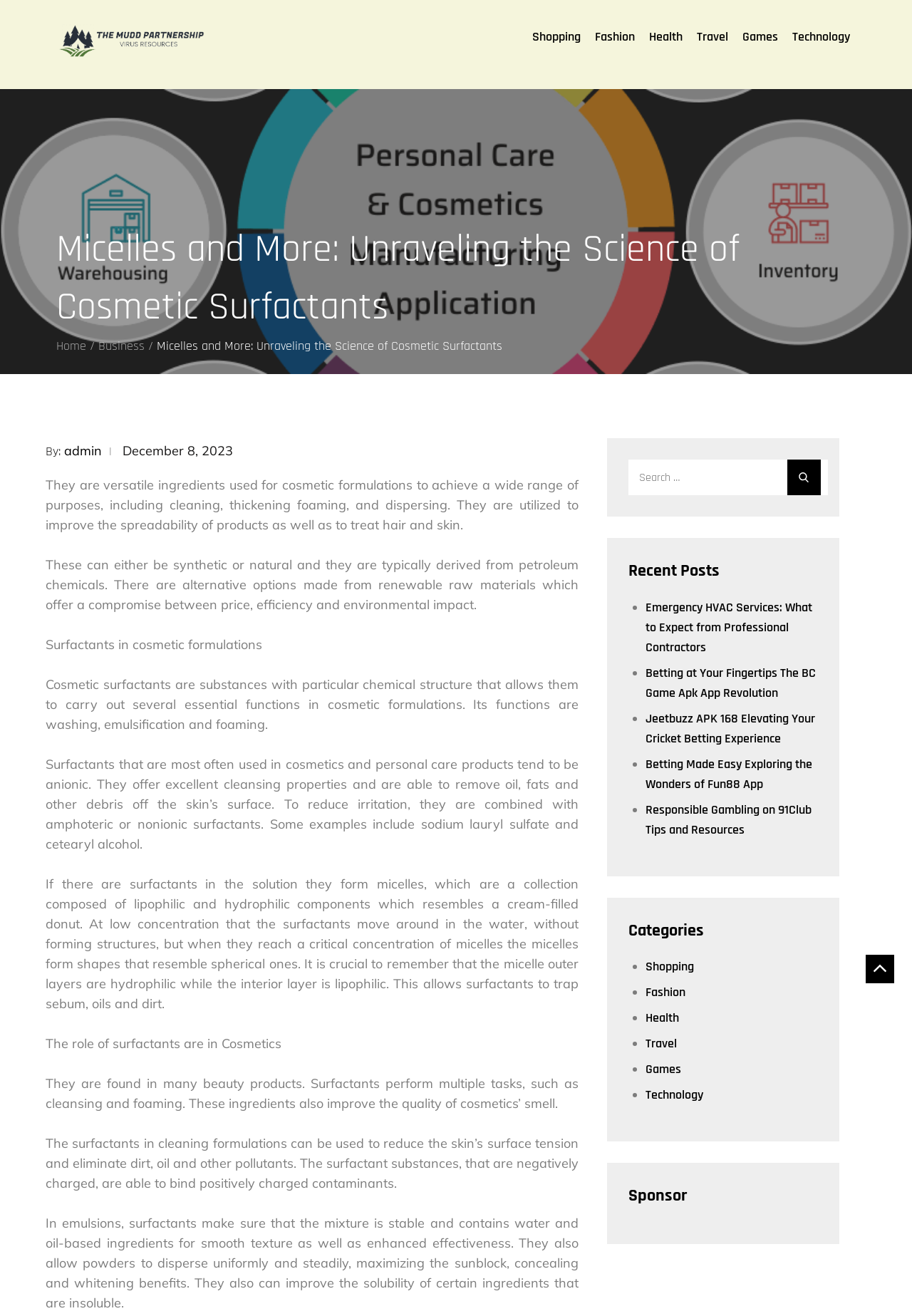What is the name of the partnership mentioned on the webpage?
Carefully analyze the image and provide a thorough answer to the question.

The answer can be found by looking at the top-left corner of the webpage, where there is a link with the text 'The Mudd Partnership'. This link is also accompanied by an image with the same text.